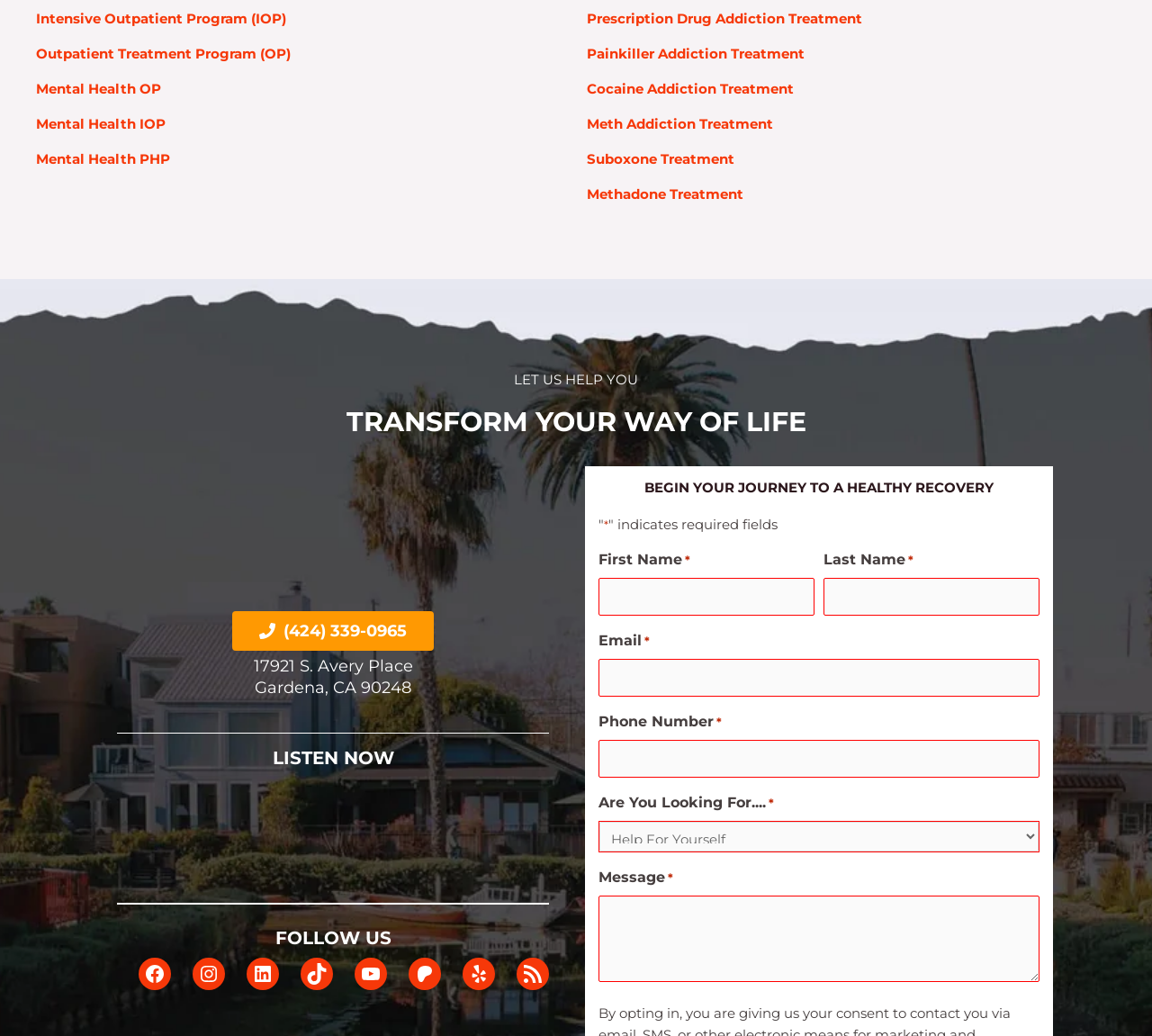Determine the bounding box of the UI component based on this description: "Suboxone Treatment". The bounding box coordinates should be four float values between 0 and 1, i.e., [left, top, right, bottom].

[0.509, 0.145, 0.638, 0.161]